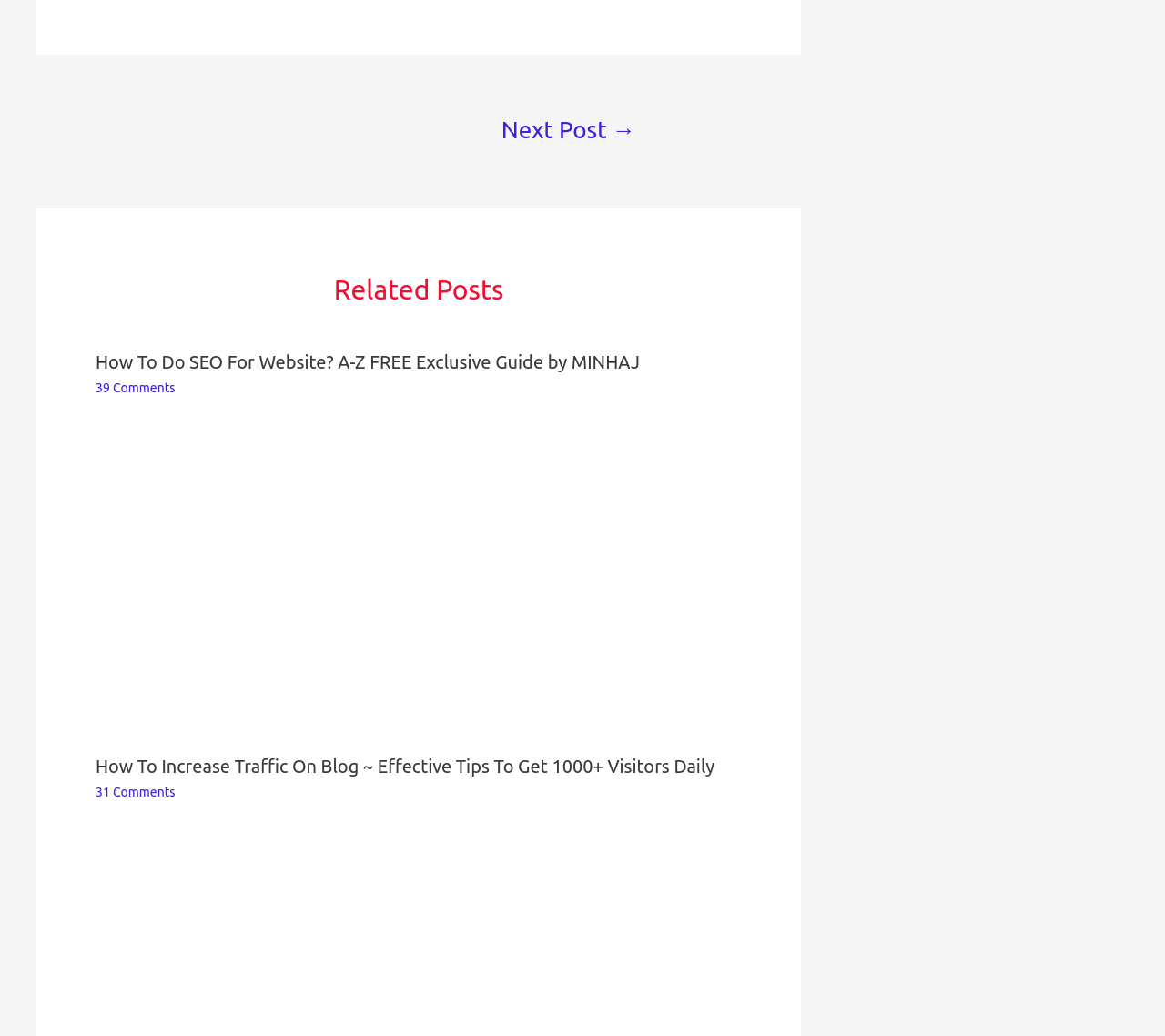Is there an image in the second article?
By examining the image, provide a one-word or phrase answer.

Yes